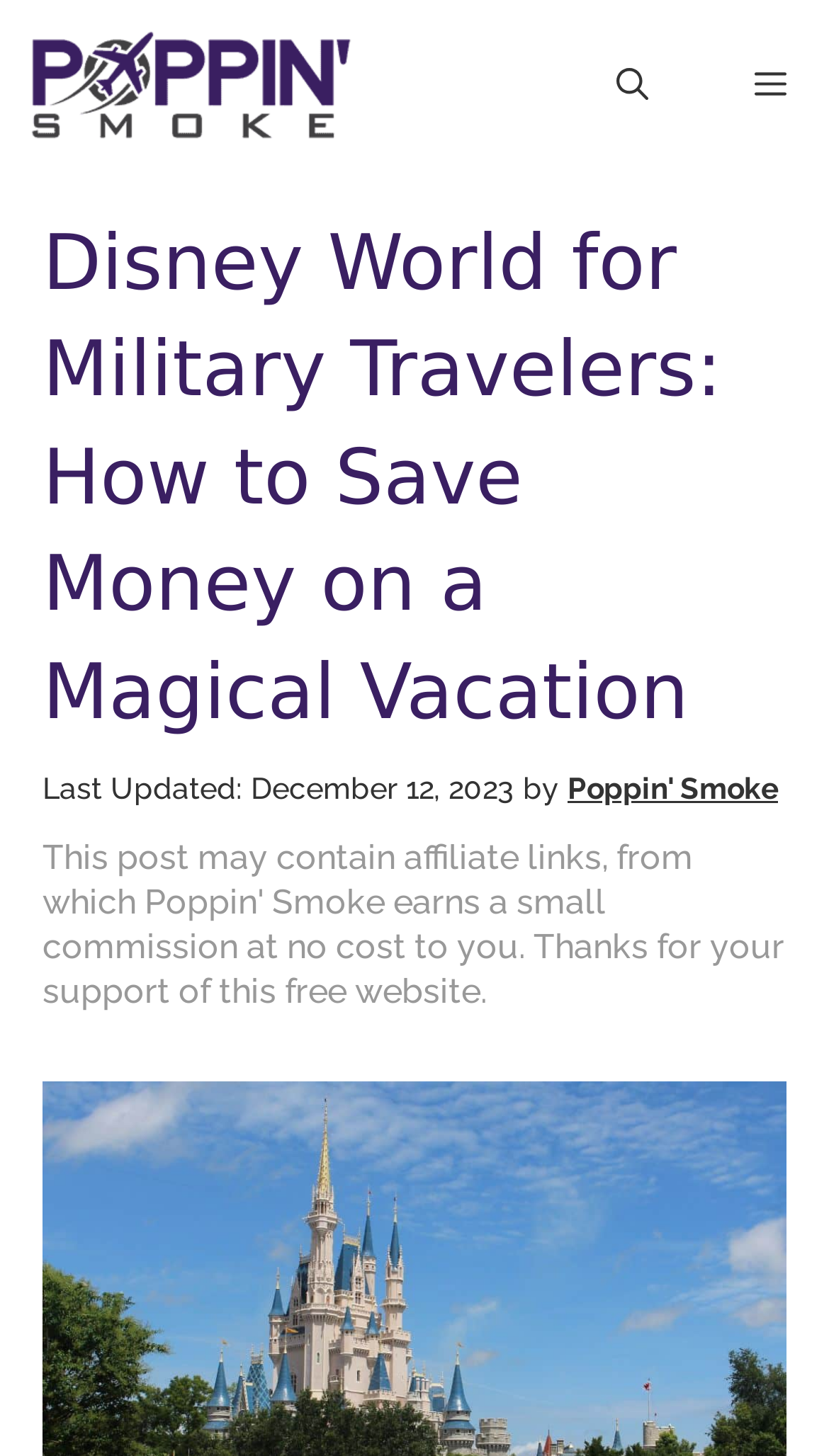Create a detailed description of the webpage's content and layout.

The webpage is about planning a Disney World vacation for military travelers, highlighting the benefits and discounts available to them. At the top left corner, there is a link to "Poppin' Smoke" accompanied by an image with the same name. Next to it, on the top right corner, is a button labeled "MENU" that controls the mobile menu. 

Below the top section, there is a link to "Open Search Bar" on the top right side. The main content of the webpage is headed by a title "Disney World for Military Travelers: How to Save Money on a Magical Vacation" which takes up most of the width of the page. 

Under the title, there is a section with the text "Last Updated:" followed by the date "December 12, 2023" and the author "Poppin' Smoke" on the same line, positioned towards the left side of the page.